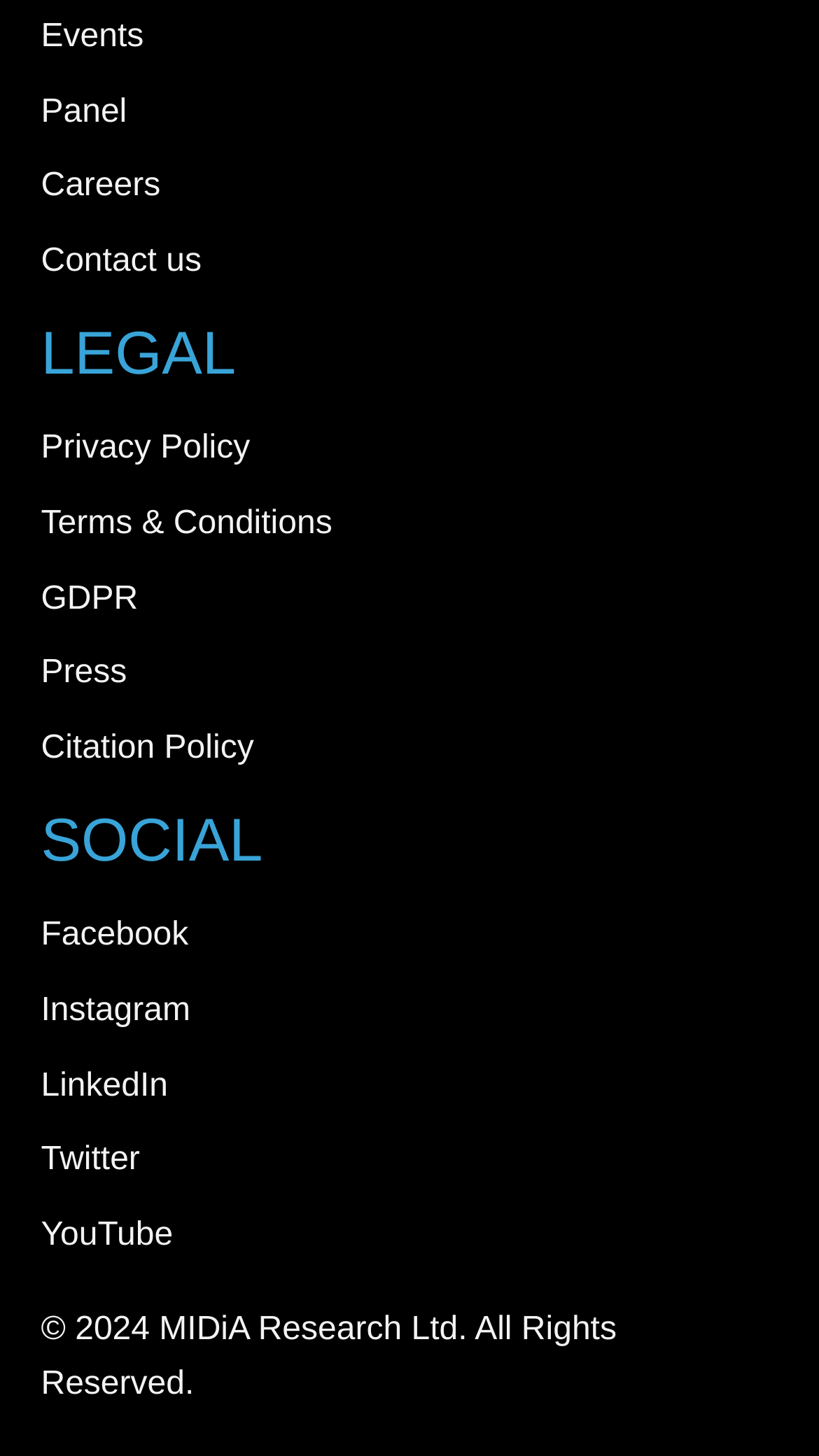What is the second link in the navigation menu?
Provide a short answer using one word or a brief phrase based on the image.

Panel